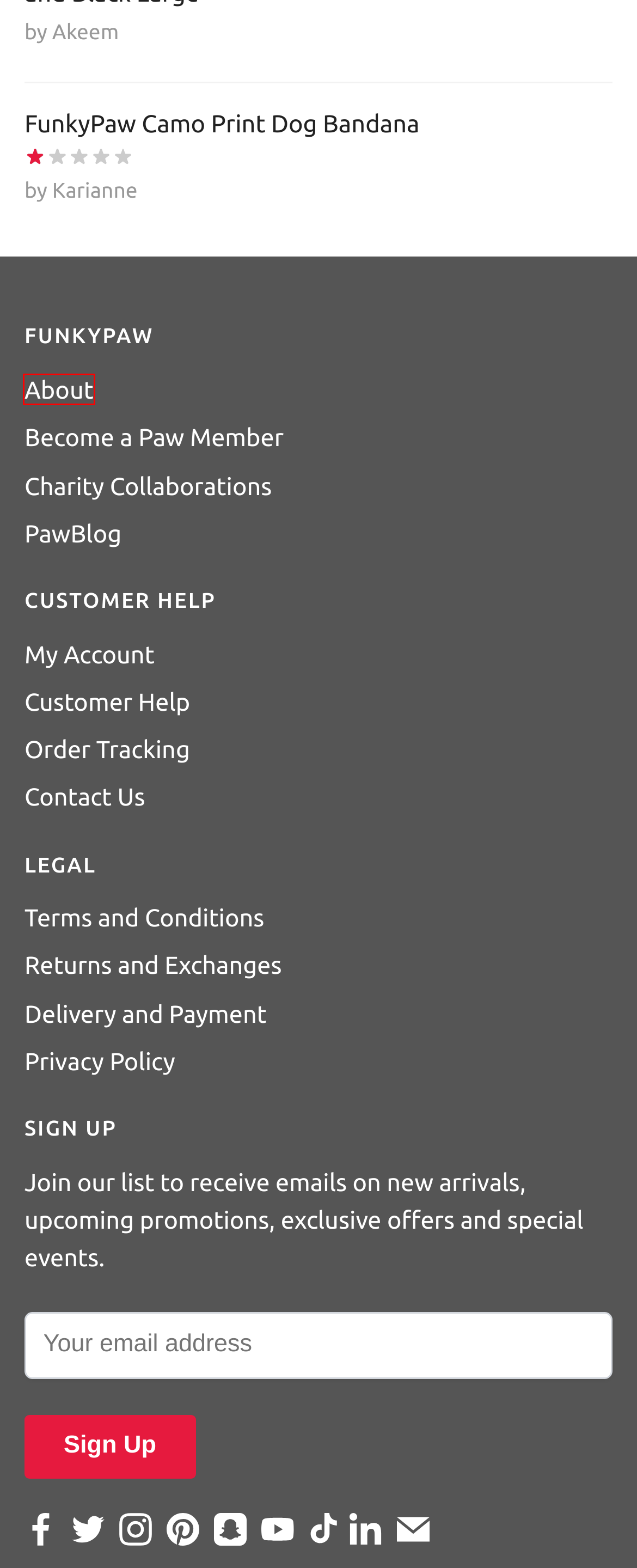Given a screenshot of a webpage with a red bounding box, please pick the webpage description that best fits the new webpage after clicking the element inside the bounding box. Here are the candidates:
A. Privacy Policy - Dog Products - Pet Supplies - Puppy Accessories - Pooch Apparel - FunkyPaw
B. FunkyPaw - Uncategorised - Categories - PawBlog
C. FunkyPaw.com (@funkypawfashion) | Snapchat Stories, Spotlight & Lenses
D. Returns and Exchanges - Dog Products - Pet Supplies - FunkyPaw
E. FunkyPaw - Charity Collaborations - Categories - PawBlog
F. Charity Collaborations - Giving Back To Dogs In Need - FunkyPaw
G. FunkyPaw - Flamingo Fleece Dog Blanket 2 Pack Grey and Black Large - Dogs, Sleep, Blanket - Dog Shop
H. About - Dog Products - Pet Supplies - Pooch Apparel - FunkyPaw

H